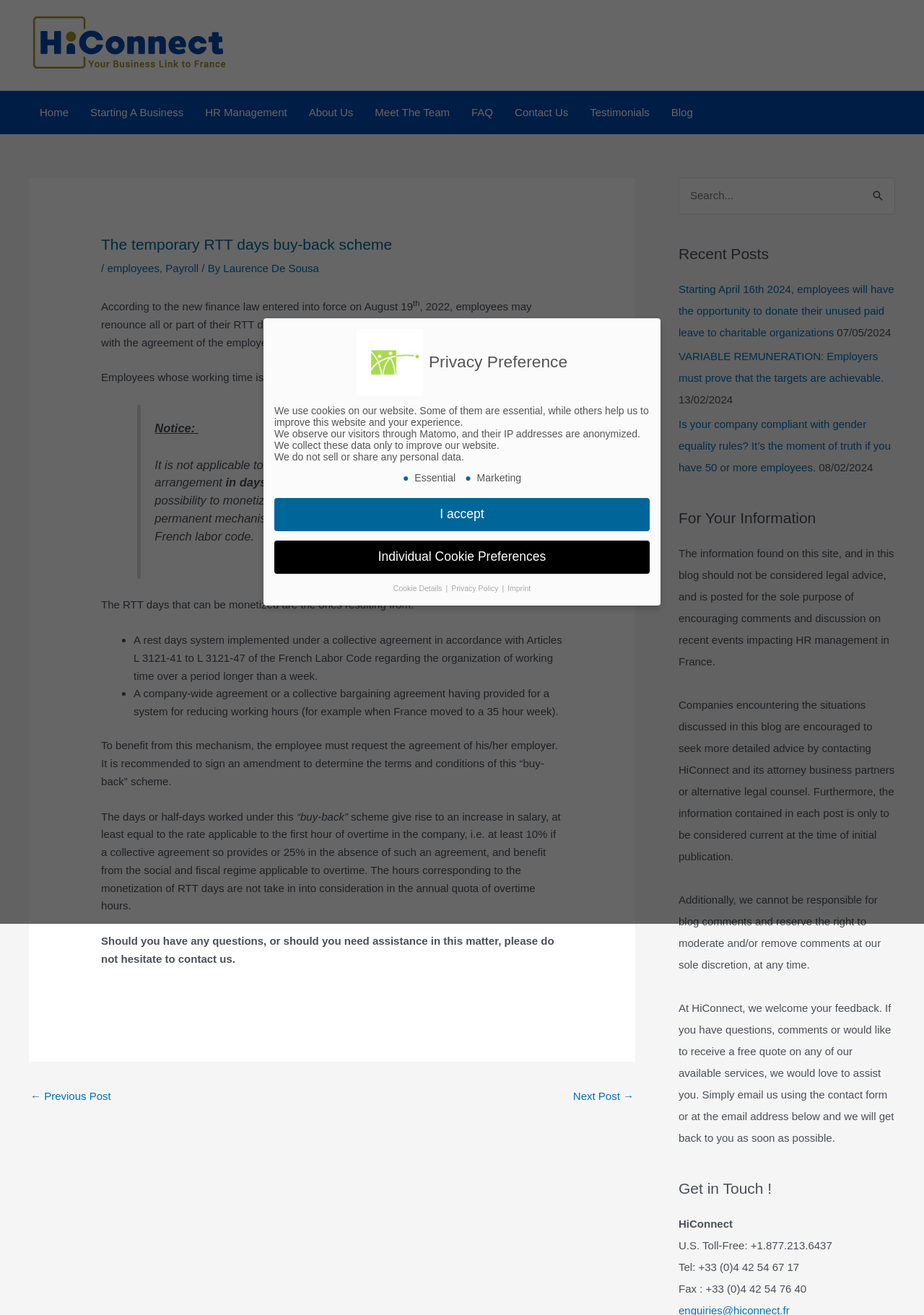Find the bounding box coordinates for the UI element whose description is: "HR Management". The coordinates should be four float numbers between 0 and 1, in the format [left, top, right, bottom].

[0.21, 0.069, 0.322, 0.102]